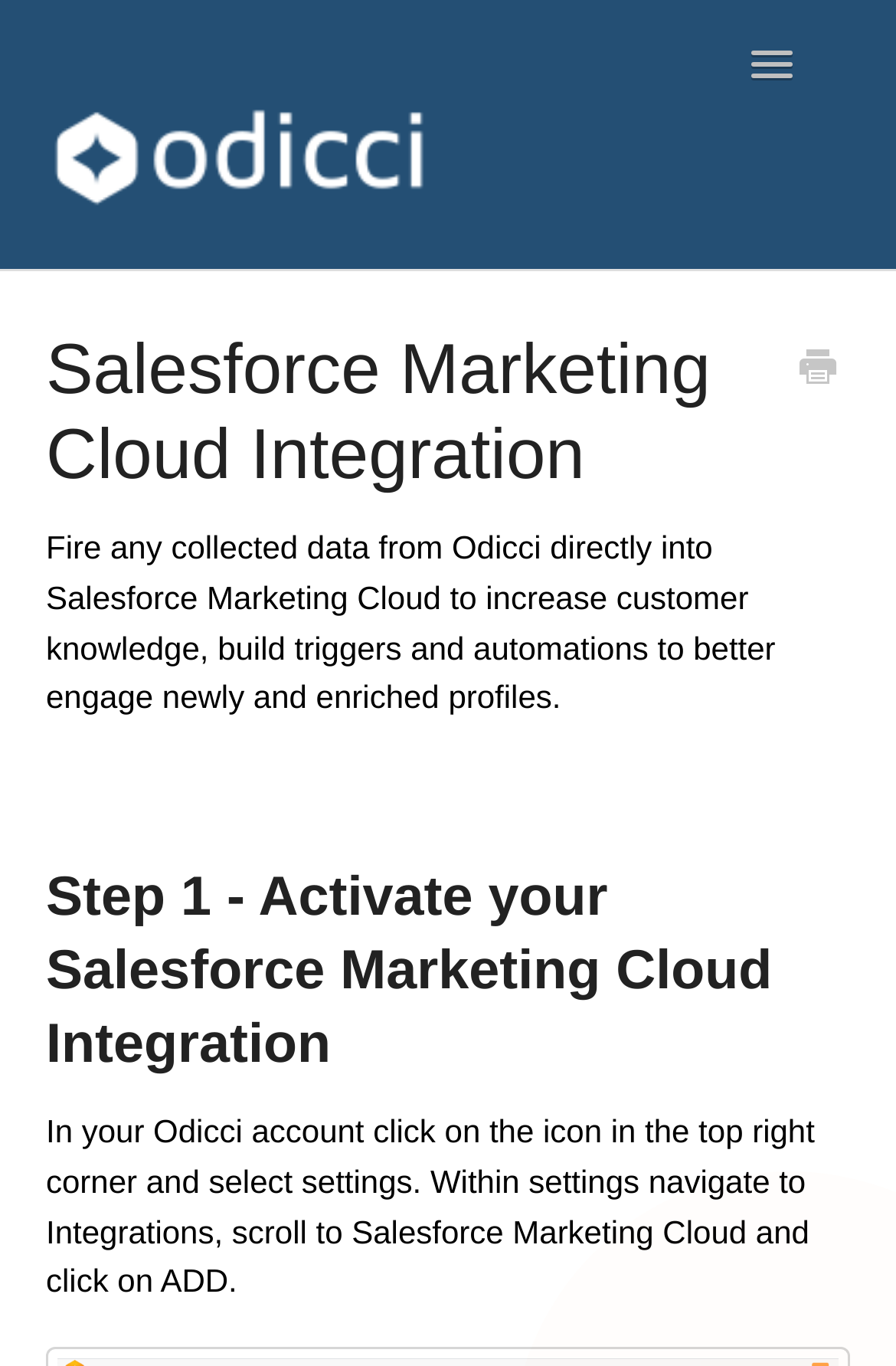Can you provide the bounding box coordinates for the element that should be clicked to implement the instruction: "Click Toggle Navigation"?

[0.813, 0.024, 0.91, 0.071]